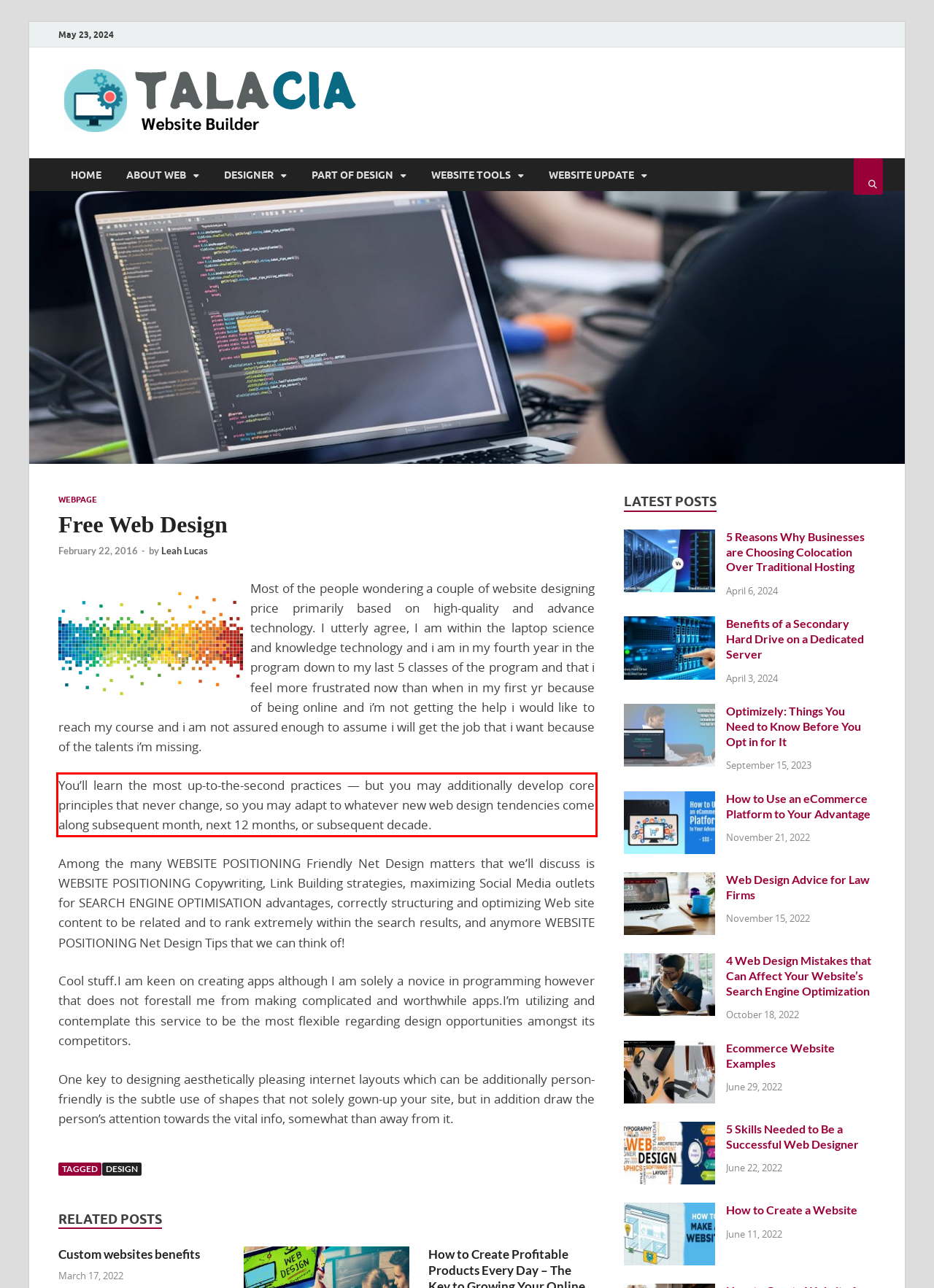Please extract the text content from the UI element enclosed by the red rectangle in the screenshot.

You’ll learn the most up-to-the-second practices — but you may additionally develop core principles that never change, so you may adapt to whatever new web design tendencies come along subsequent month, next 12 months, or subsequent decade.